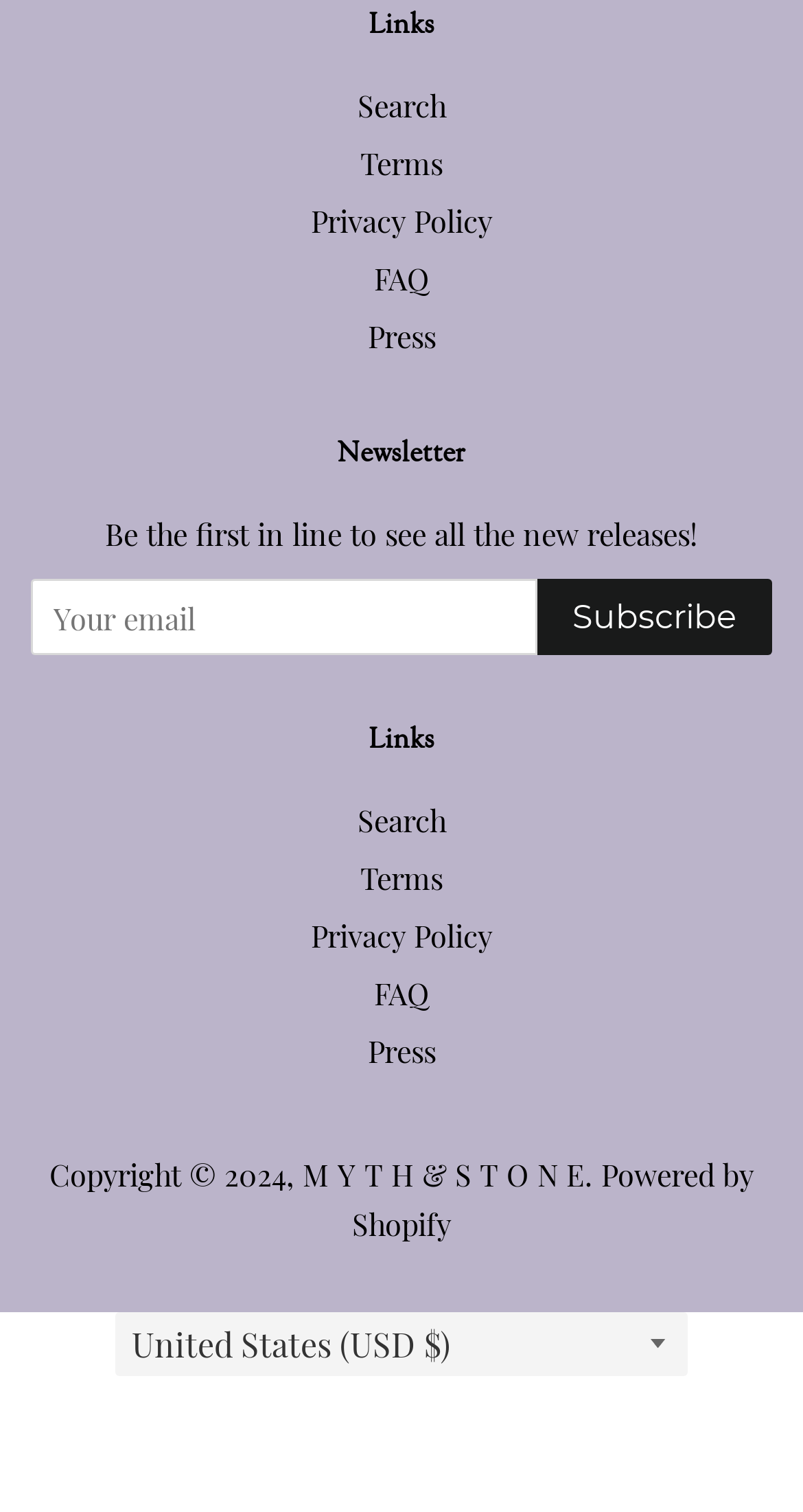Specify the bounding box coordinates of the area to click in order to follow the given instruction: "Search the website."

[0.445, 0.055, 0.555, 0.082]